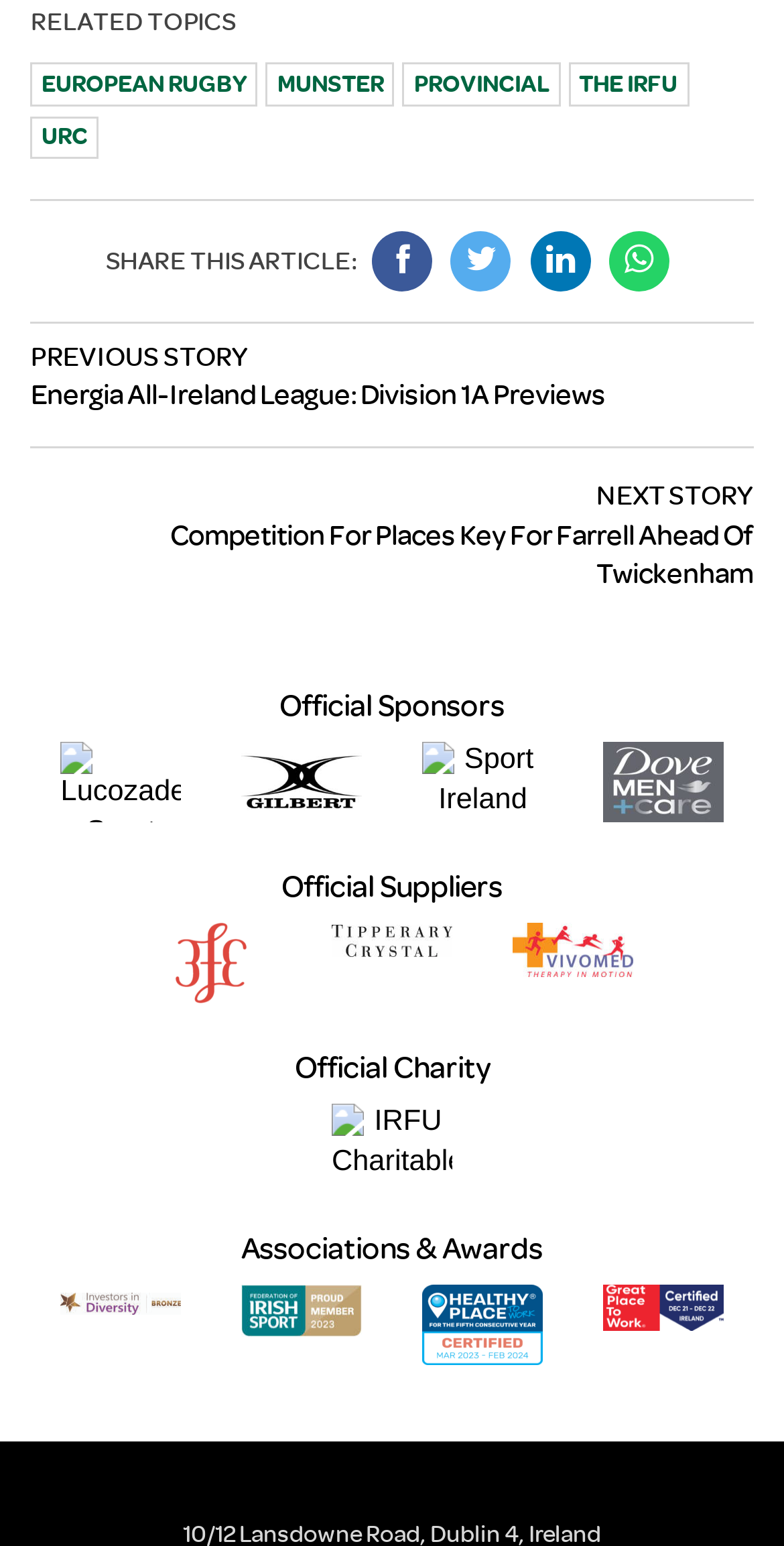Please determine the bounding box coordinates for the element with the description: "alt="Opel" title="Opel"".

[0.308, 0.481, 0.462, 0.502]